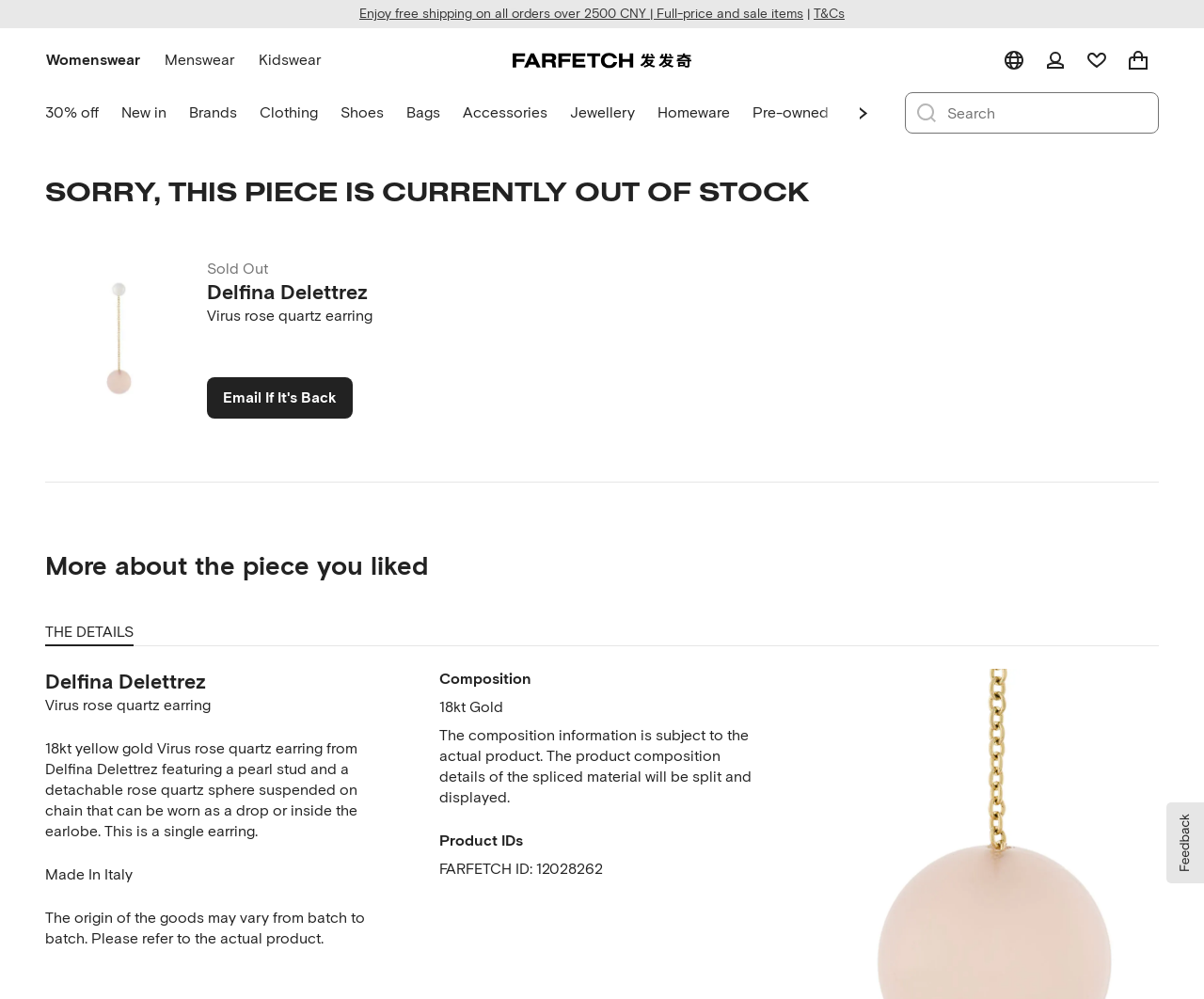Please give the bounding box coordinates of the area that should be clicked to fulfill the following instruction: "Go to FARFETCH homepage". The coordinates should be in the format of four float numbers from 0 to 1, i.e., [left, top, right, bottom].

[0.426, 0.053, 0.574, 0.068]